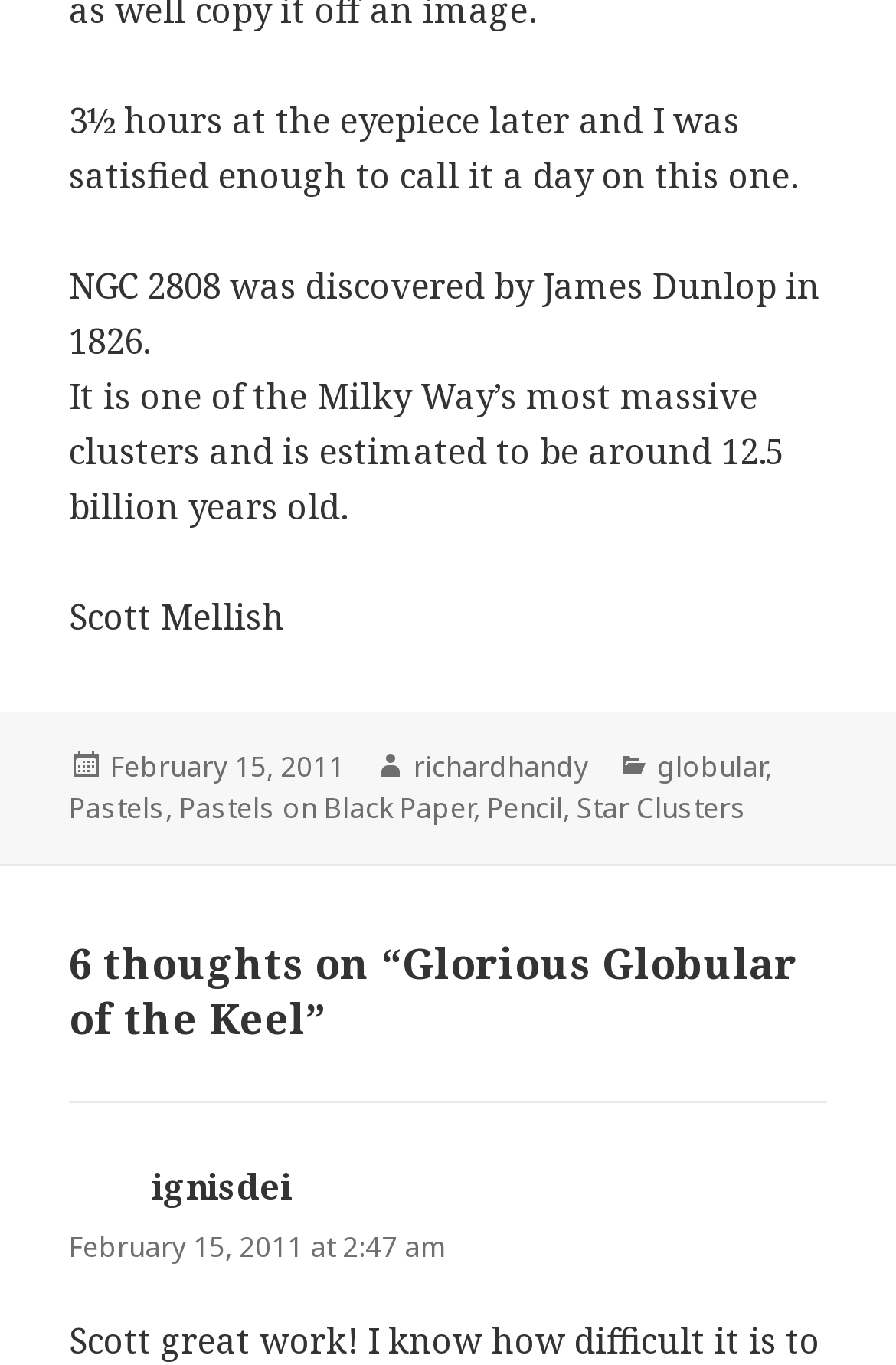Please find the bounding box coordinates (top-left x, top-left y, bottom-right x, bottom-right y) in the screenshot for the UI element described as follows: February 15, 2011

[0.123, 0.547, 0.385, 0.577]